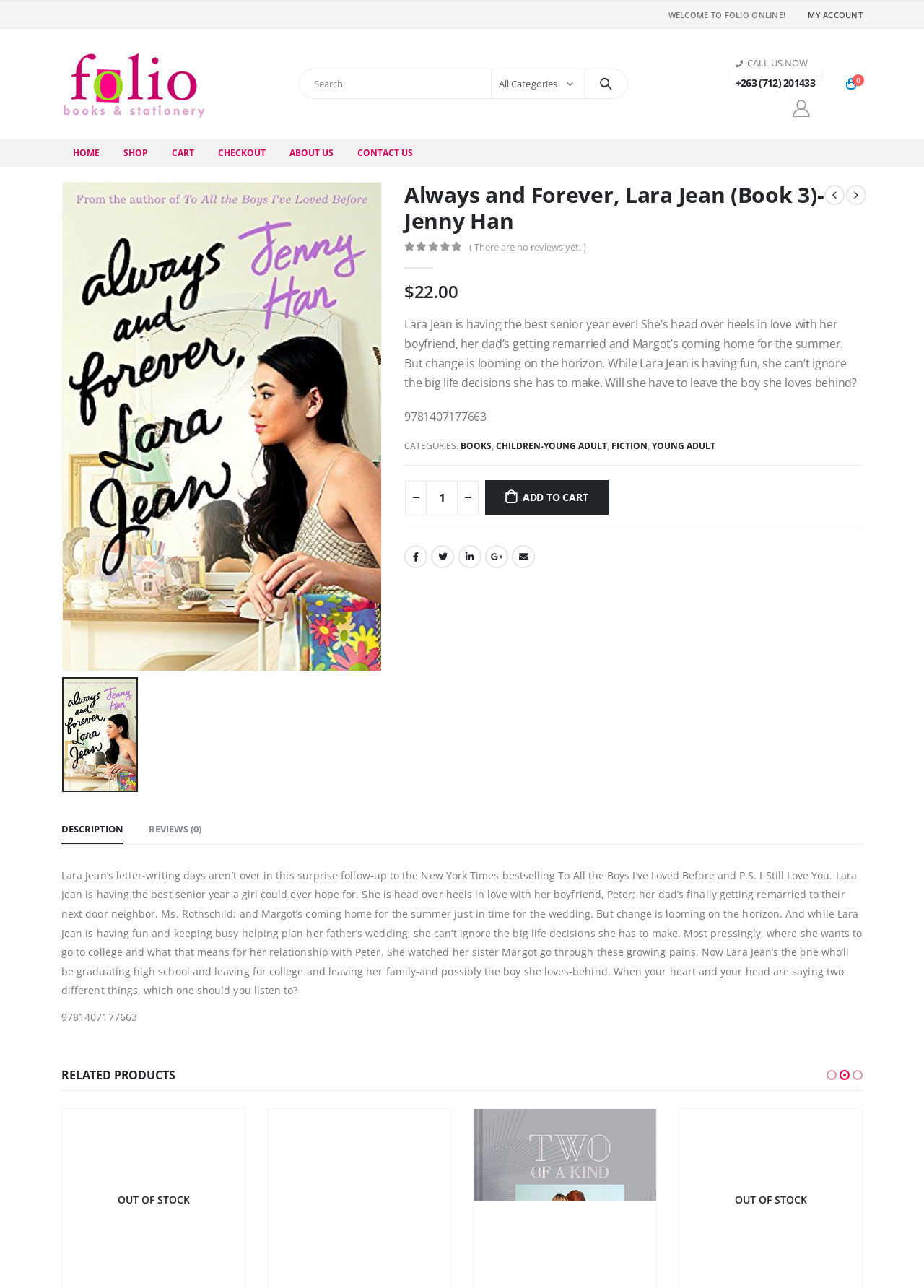Please locate the clickable area by providing the bounding box coordinates to follow this instruction: "Search for a book".

[0.324, 0.054, 0.532, 0.076]